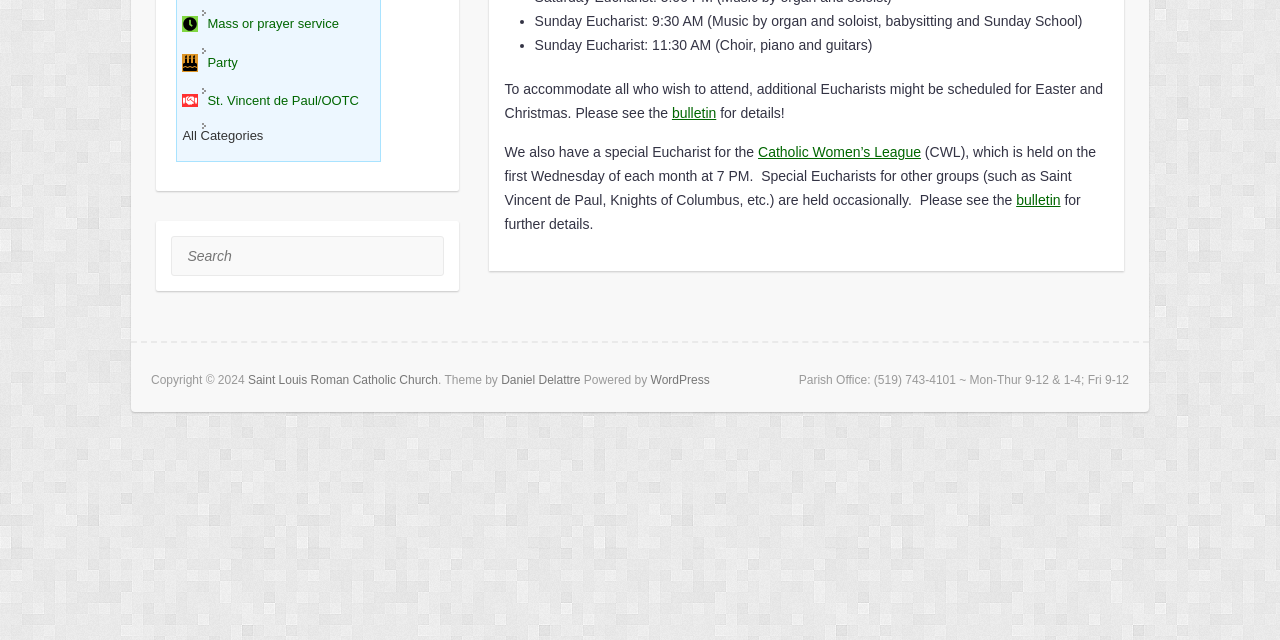Predict the bounding box coordinates of the UI element that matches this description: "WordPress". The coordinates should be in the format [left, top, right, bottom] with each value between 0 and 1.

[0.508, 0.583, 0.554, 0.605]